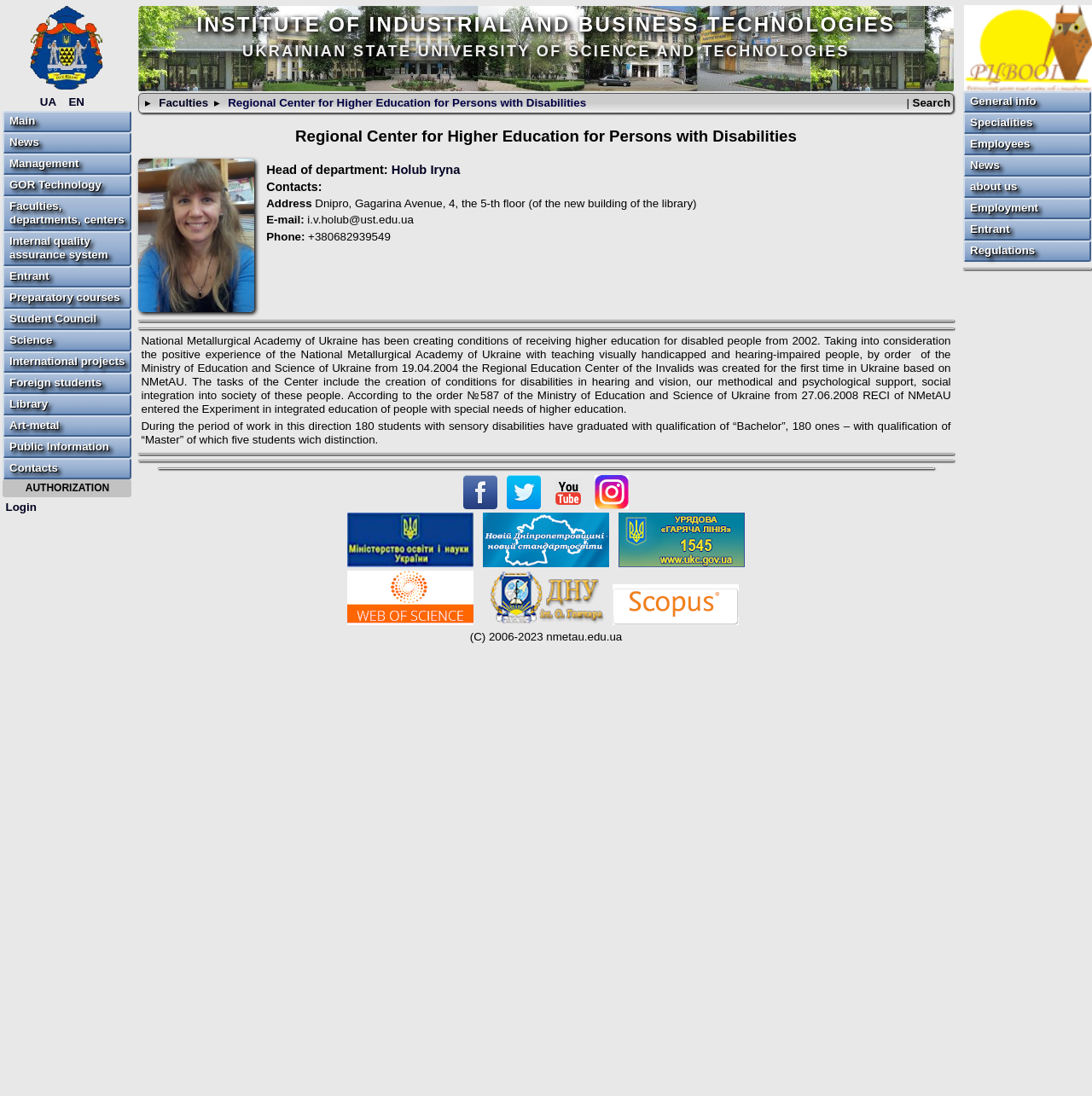Please analyze the image and give a detailed answer to the question:
How many students with sensory disabilities have graduated with a Bachelor's degree?

I found the answer by reading the text on the webpage, which states that during the period of work in this direction, 180 students with sensory disabilities have graduated with a qualification of 'Bachelor'.